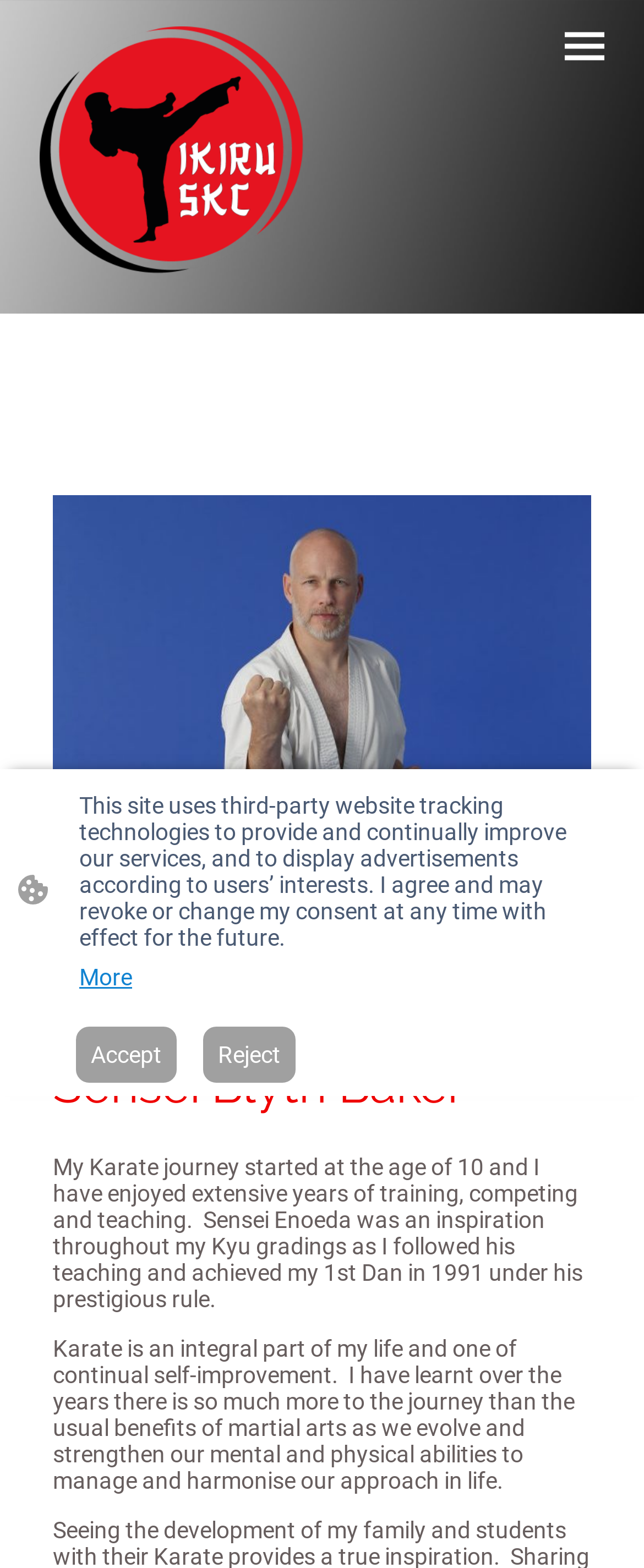Explain in detail what you observe on this webpage.

This webpage is about Sensei Blyth Baker, a karate expert who emphasizes continual self-improvement, inspiring others, and embracing life's challenges. At the top left, there is a link, and on the top right, there is a checkbox and an image, which are positioned closely together. 

Below the top section, there is a large image that occupies most of the width of the page. 

Underneath the large image, there is a heading that reads "Sensei Blyth Baker". 

Following the heading, there are two paragraphs of text that describe Sensei Blyth Baker's karate journey, which started at the age of 10, and how karate has become an integral part of his life, teaching him the importance of self-improvement. 

To the left of these paragraphs, there is a smaller image. 

At the bottom of the page, there is a notice about the website's use of tracking technologies and targeted advertisements, along with three links: "More", "Accept", and "Reject", which are positioned in a row.